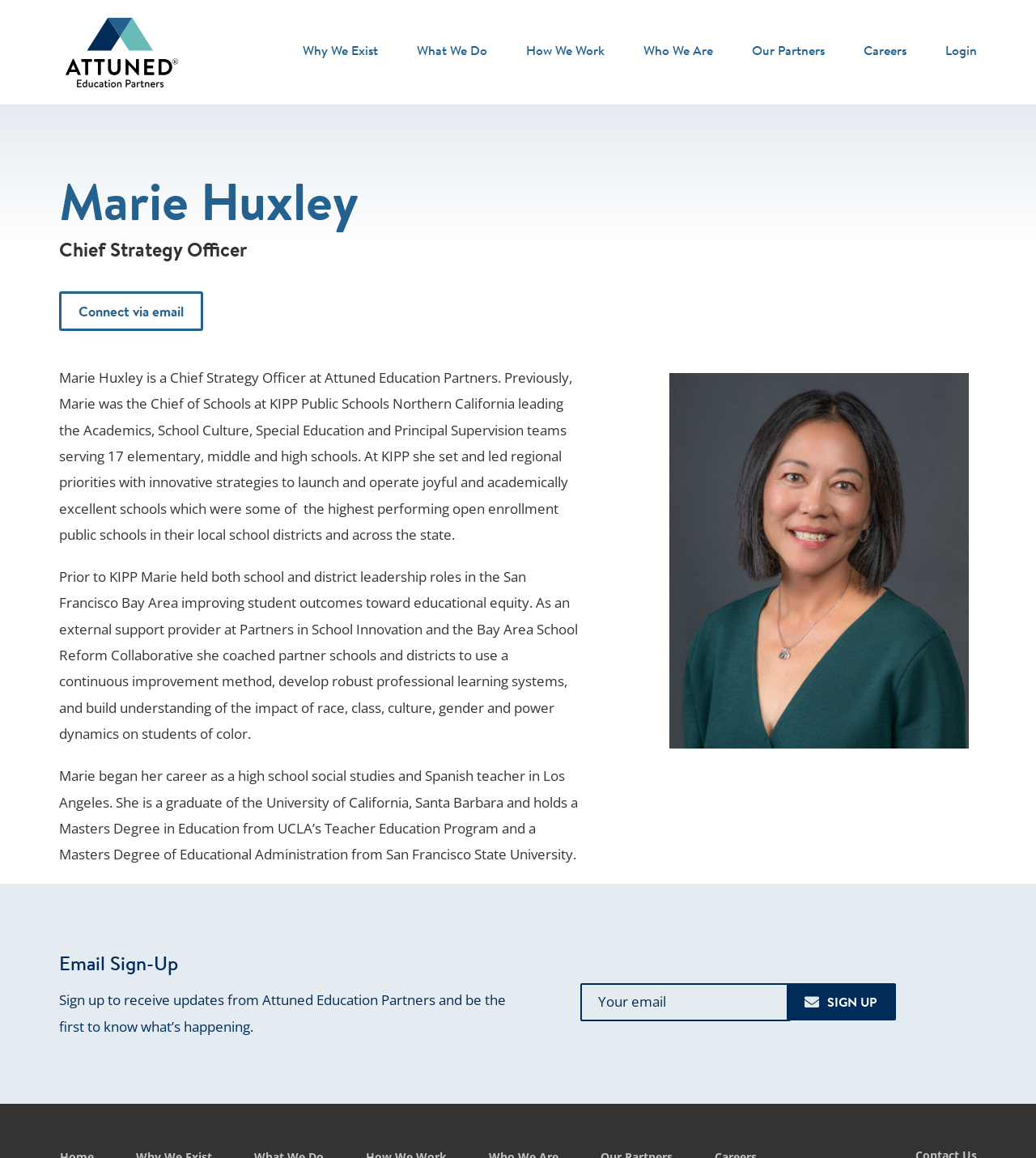Find the bounding box coordinates of the element's region that should be clicked in order to follow the given instruction: "Learn about Attuned Education Partners' mission". The coordinates should consist of four float numbers between 0 and 1, i.e., [left, top, right, bottom].

[0.273, 0.0, 0.383, 0.09]